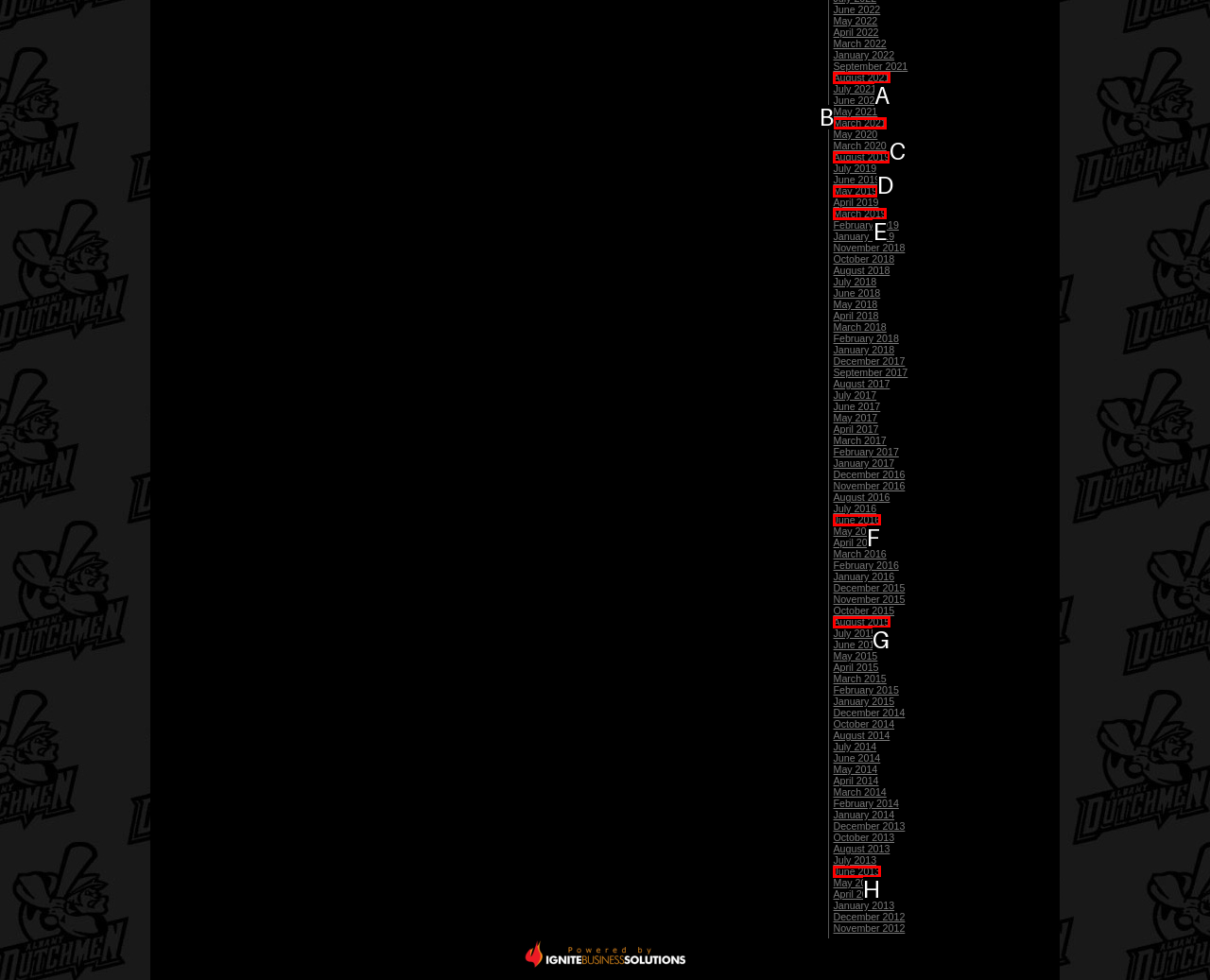Based on the given description: August 2019, determine which HTML element is the best match. Respond with the letter of the chosen option.

C